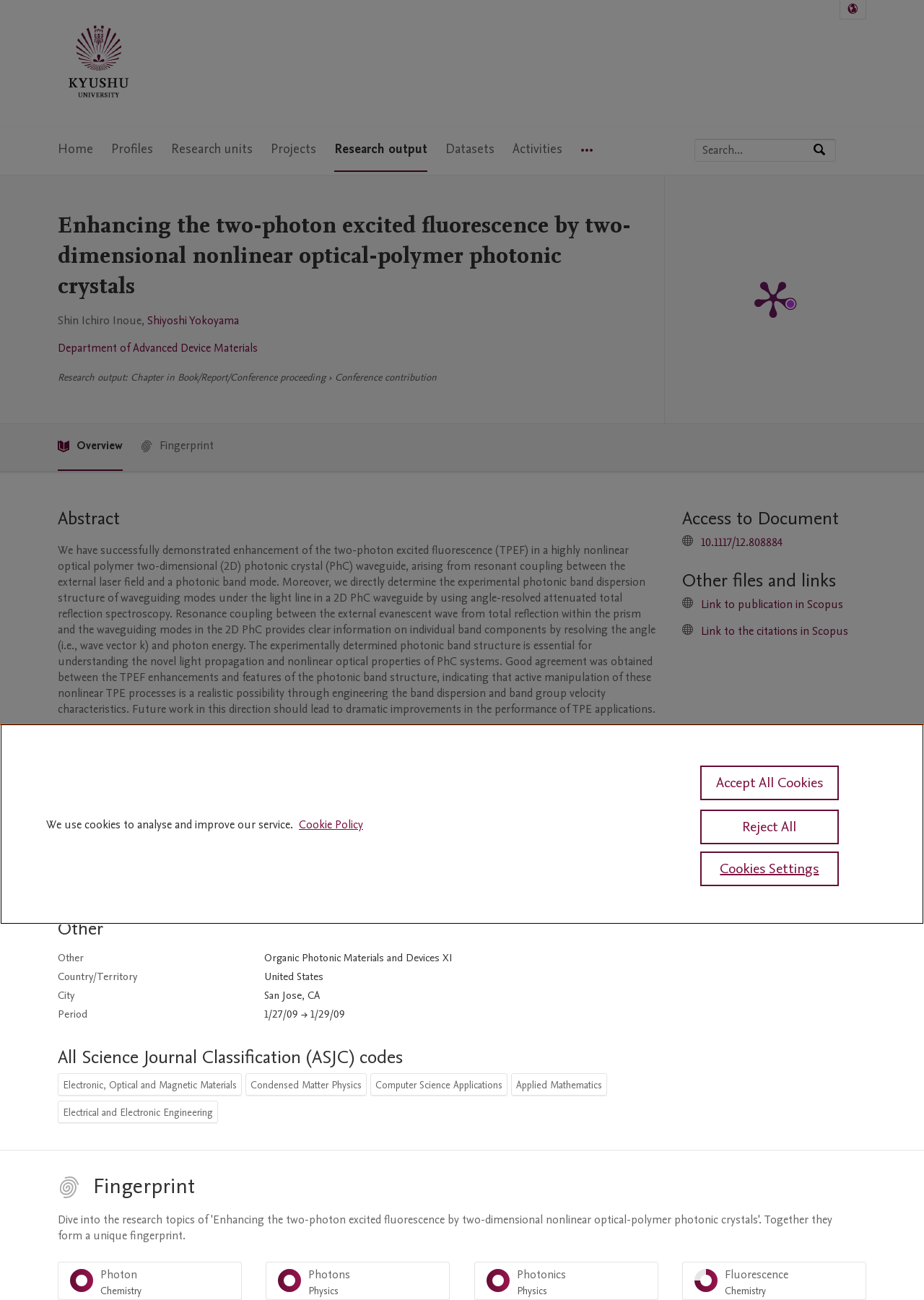Give a short answer to this question using one word or a phrase:
What is the event name?

Organic Photonic Materials and Devices XI